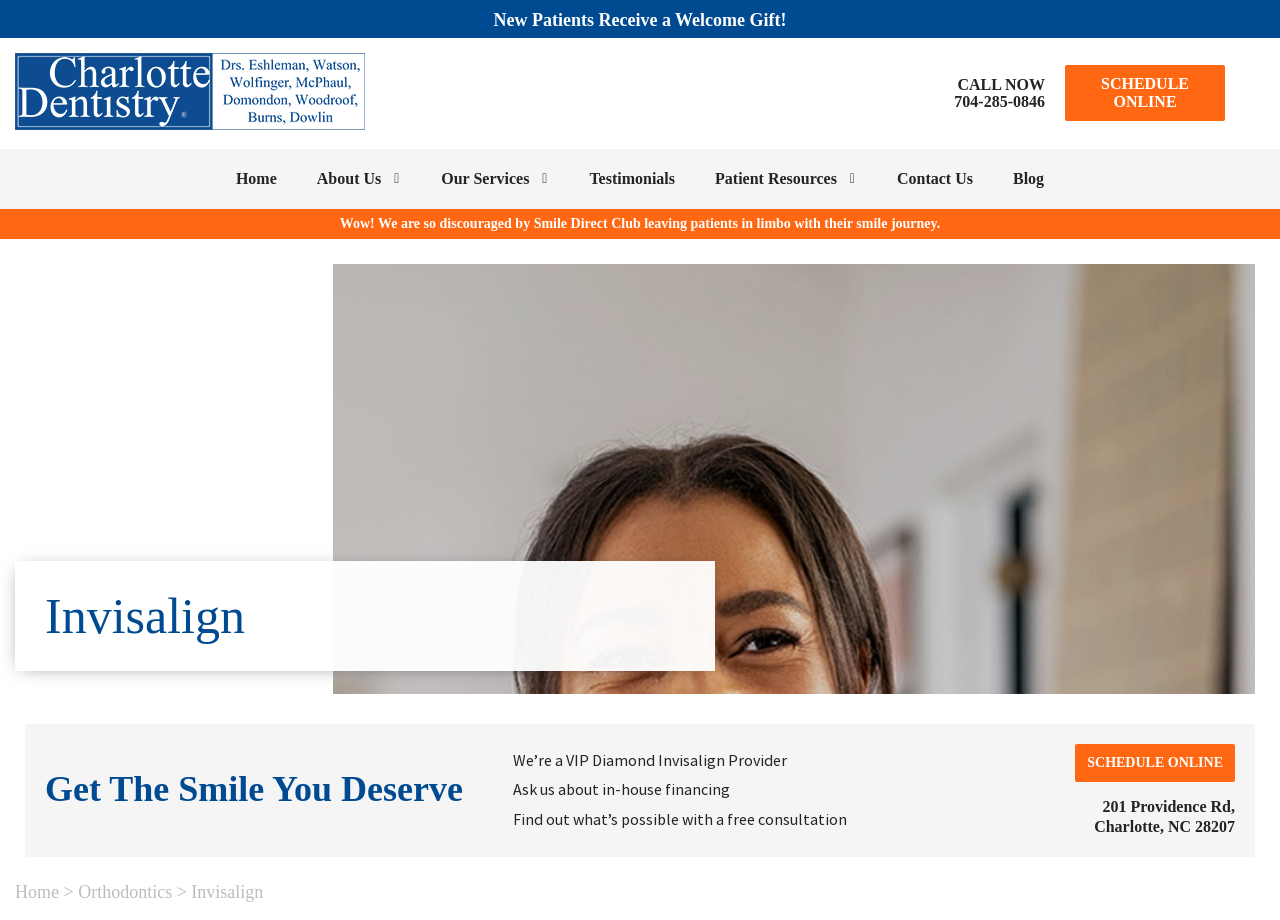Please identify the coordinates of the bounding box that should be clicked to fulfill this instruction: "Visit the 'Contact Us' page".

[0.699, 0.162, 0.768, 0.227]